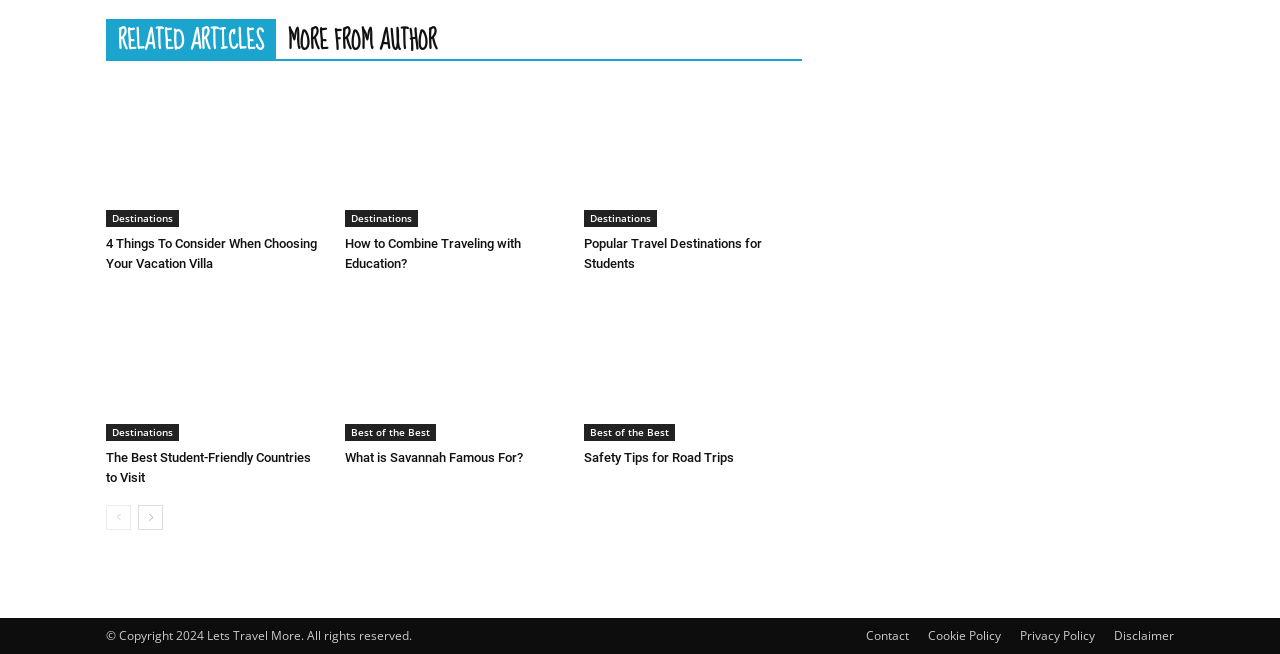Please answer the following query using a single word or phrase: 
How many images are on this webpage?

6